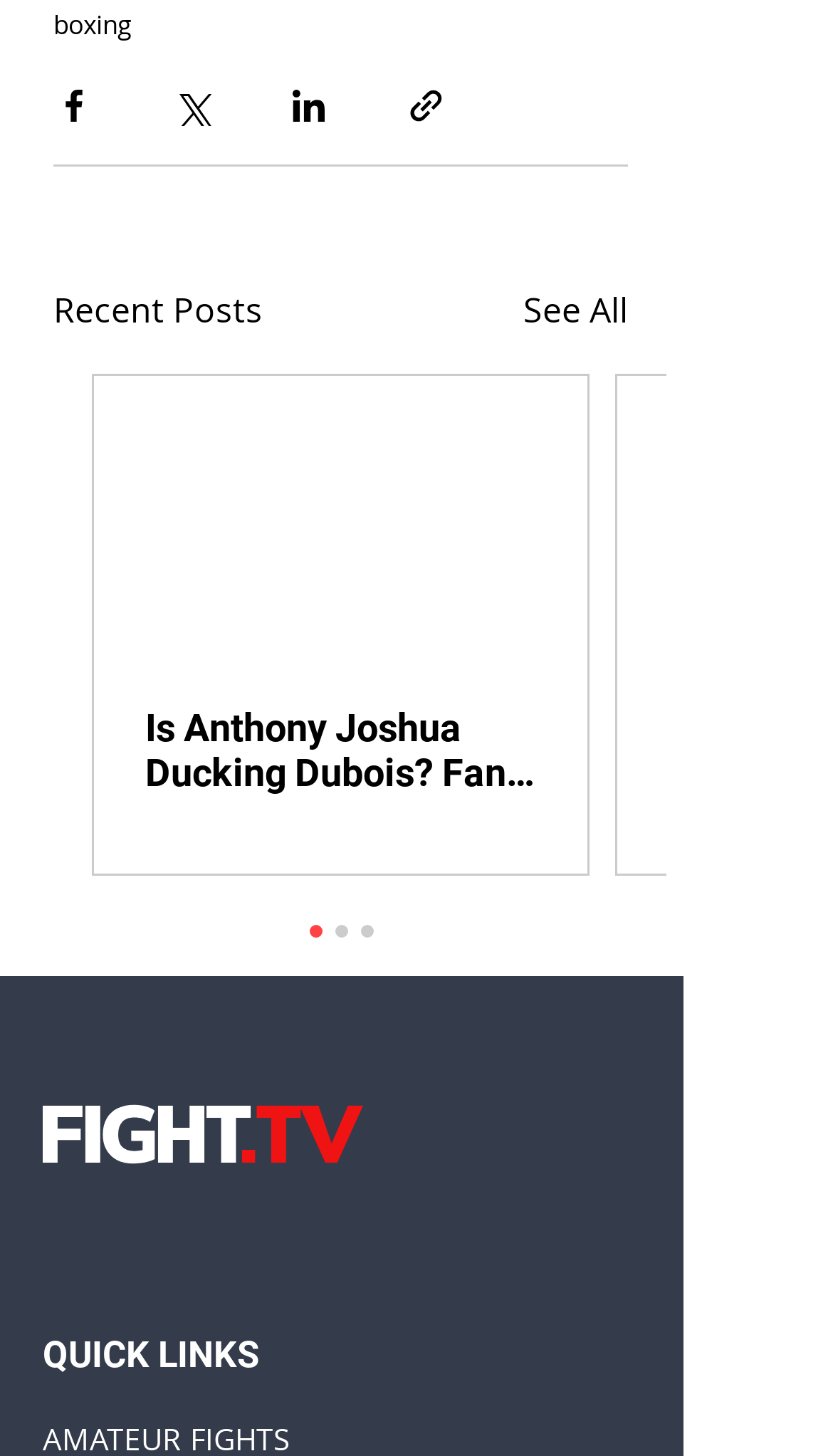Determine the bounding box coordinates of the element's region needed to click to follow the instruction: "Visit FIGHT.TV LOGO". Provide these coordinates as four float numbers between 0 and 1, formatted as [left, top, right, bottom].

[0.051, 0.758, 0.436, 0.799]